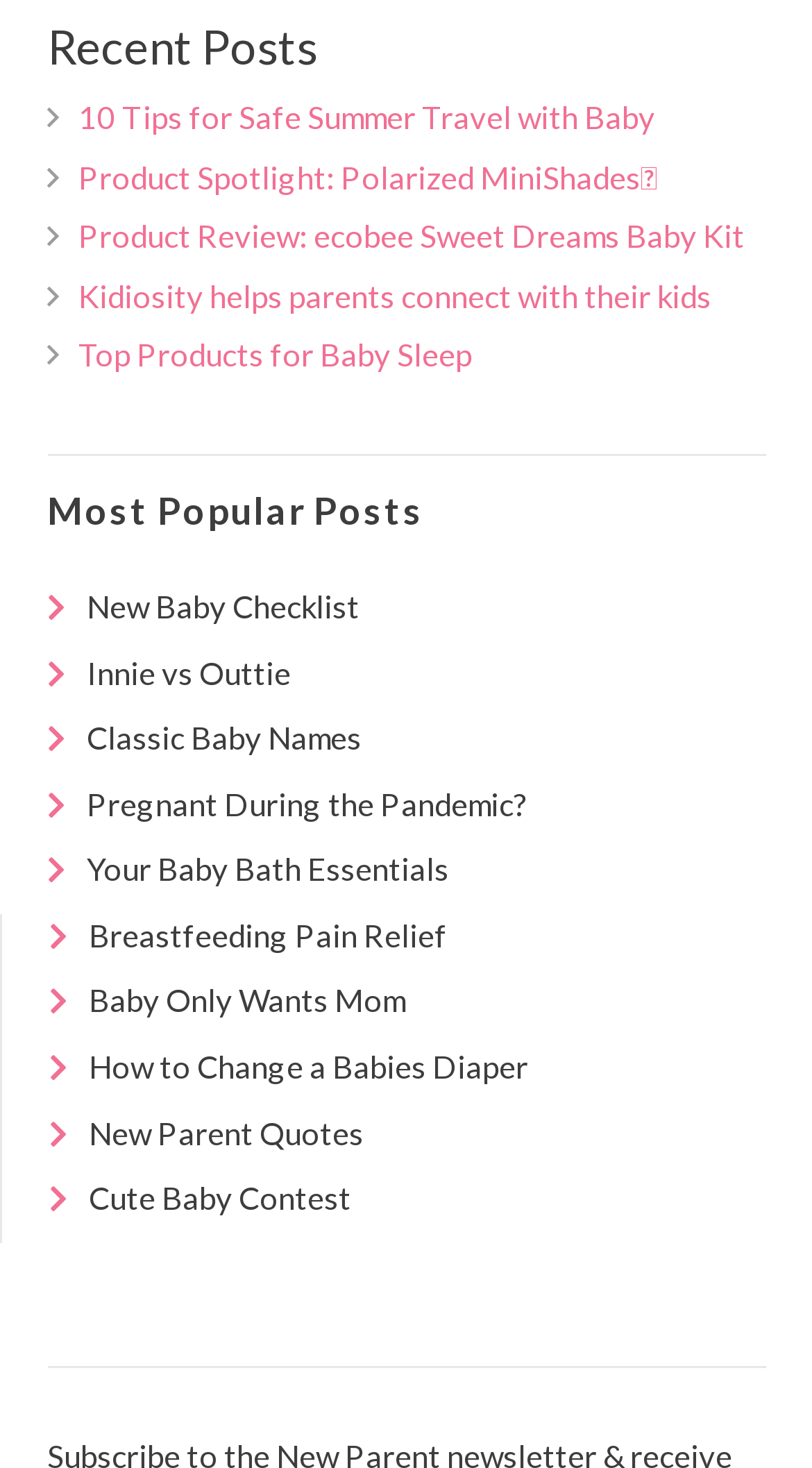Locate the bounding box for the described UI element: "Breastfeeding Pain Relief". Ensure the coordinates are four float numbers between 0 and 1, formatted as [left, top, right, bottom].

[0.109, 0.624, 0.55, 0.649]